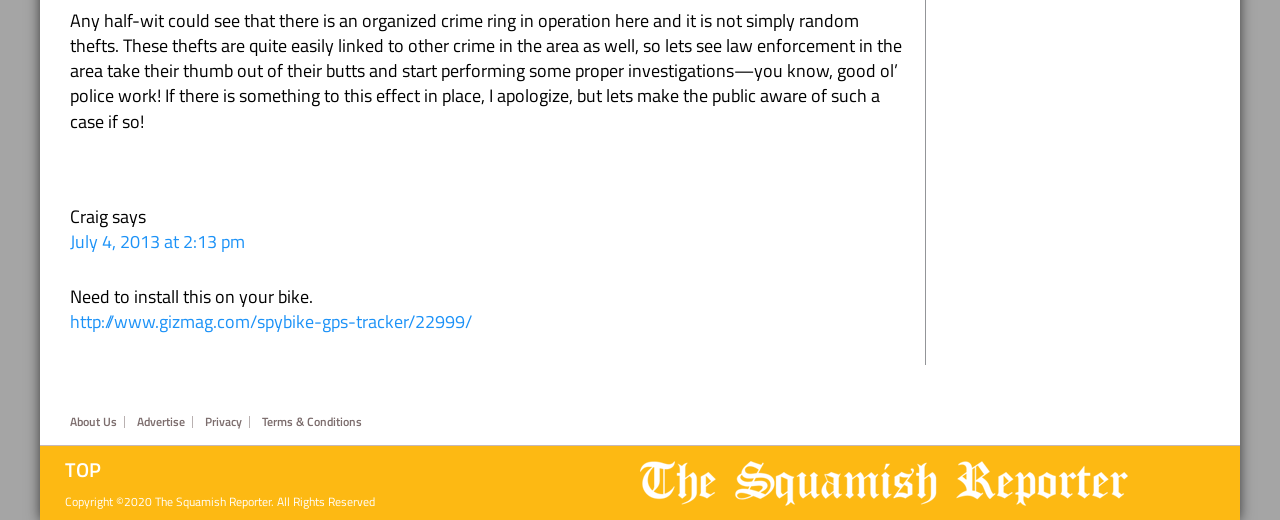What is the name of the website?
Give a detailed explanation using the information visible in the image.

The name of the website can be found by looking at the logo and the copyright information at the bottom of the webpage, which mentions 'The Squamish Reporter'.